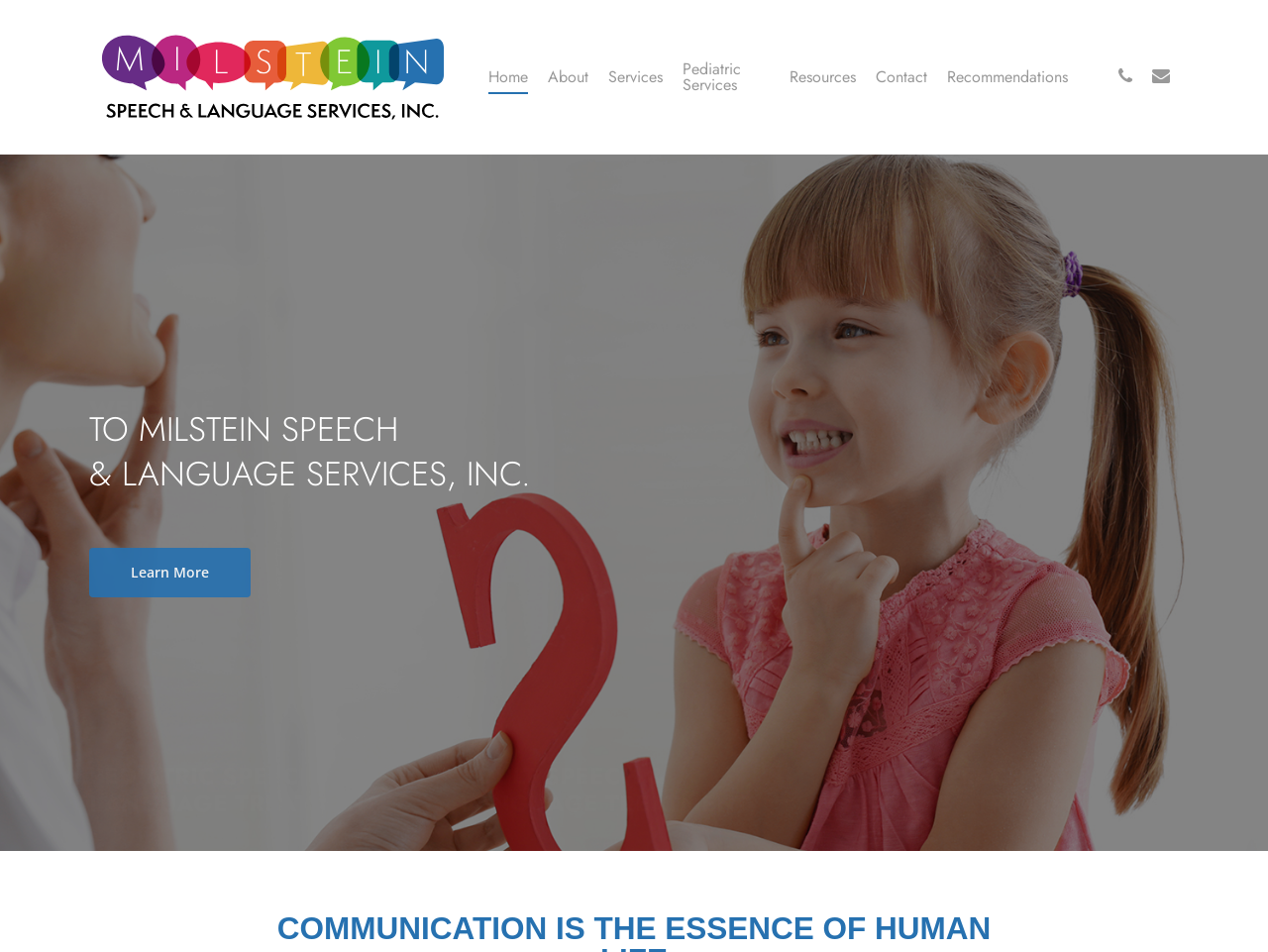Please find the bounding box for the following UI element description. Provide the coordinates in (top-left x, top-left y, bottom-right x, bottom-right y) format, with values between 0 and 1: Pediatric Services

[0.538, 0.065, 0.607, 0.098]